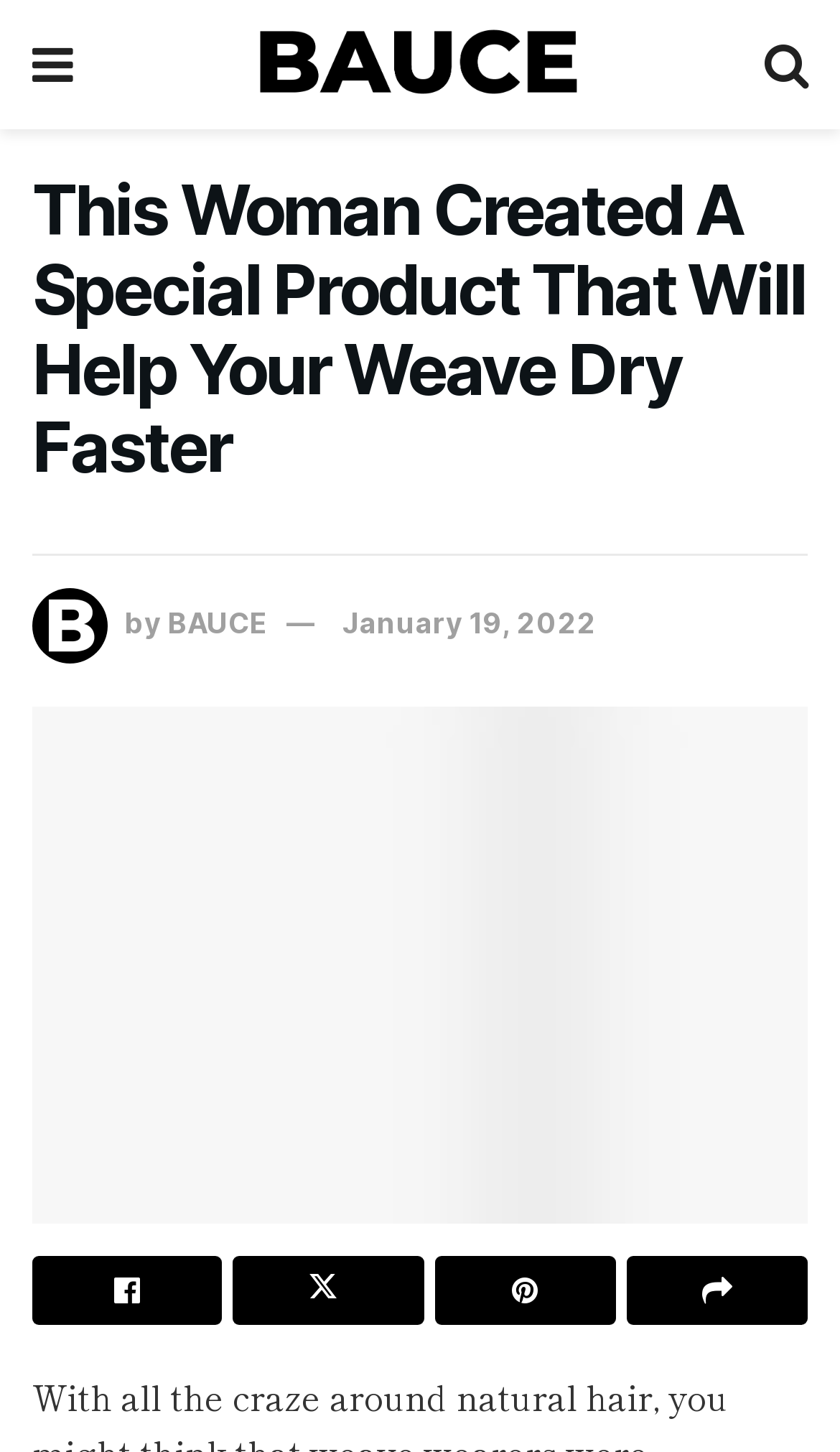What is the topic of the article?
Please answer the question with a detailed response using the information from the screenshot.

I determined the topic of the article by reading the heading 'This Woman Created A Special Product That Will Help Your Weave Dry Faster' which suggests that the article is about a product related to weave drying.